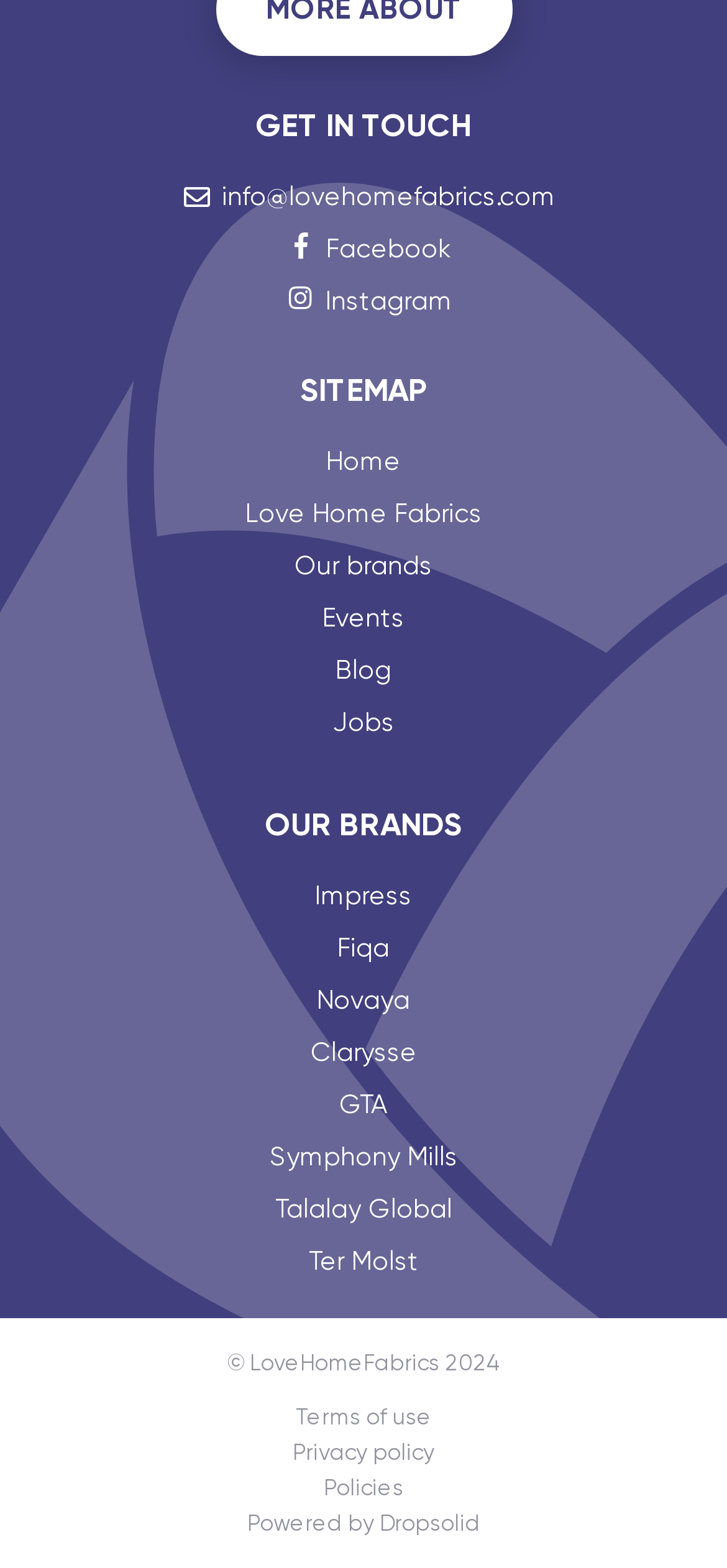Locate the bounding box coordinates of the element you need to click to accomplish the task described by this instruction: "Go to Home page".

[0.449, 0.282, 0.551, 0.307]